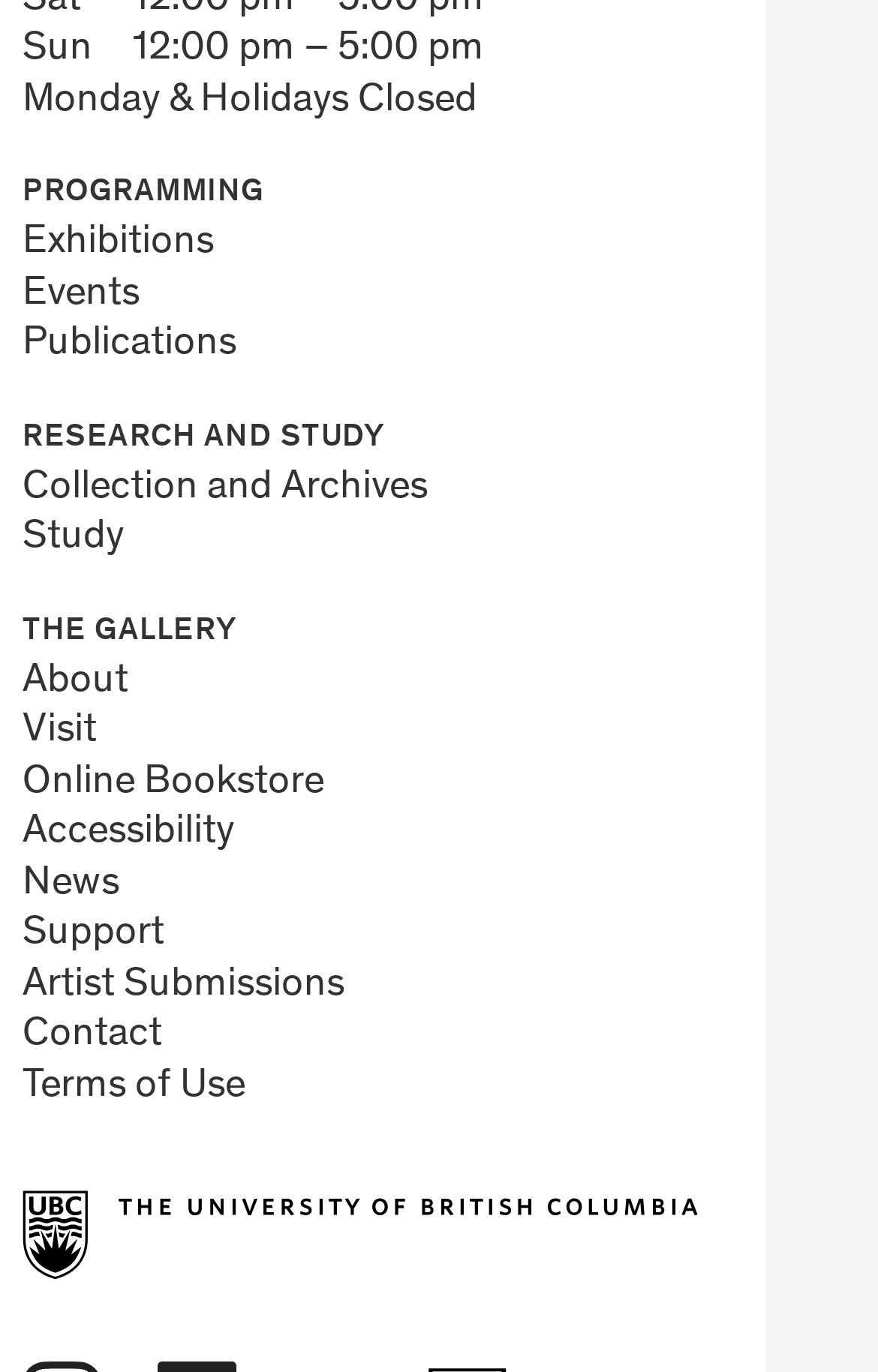Determine the bounding box coordinates of the target area to click to execute the following instruction: "View exhibitions."

[0.026, 0.163, 0.244, 0.192]